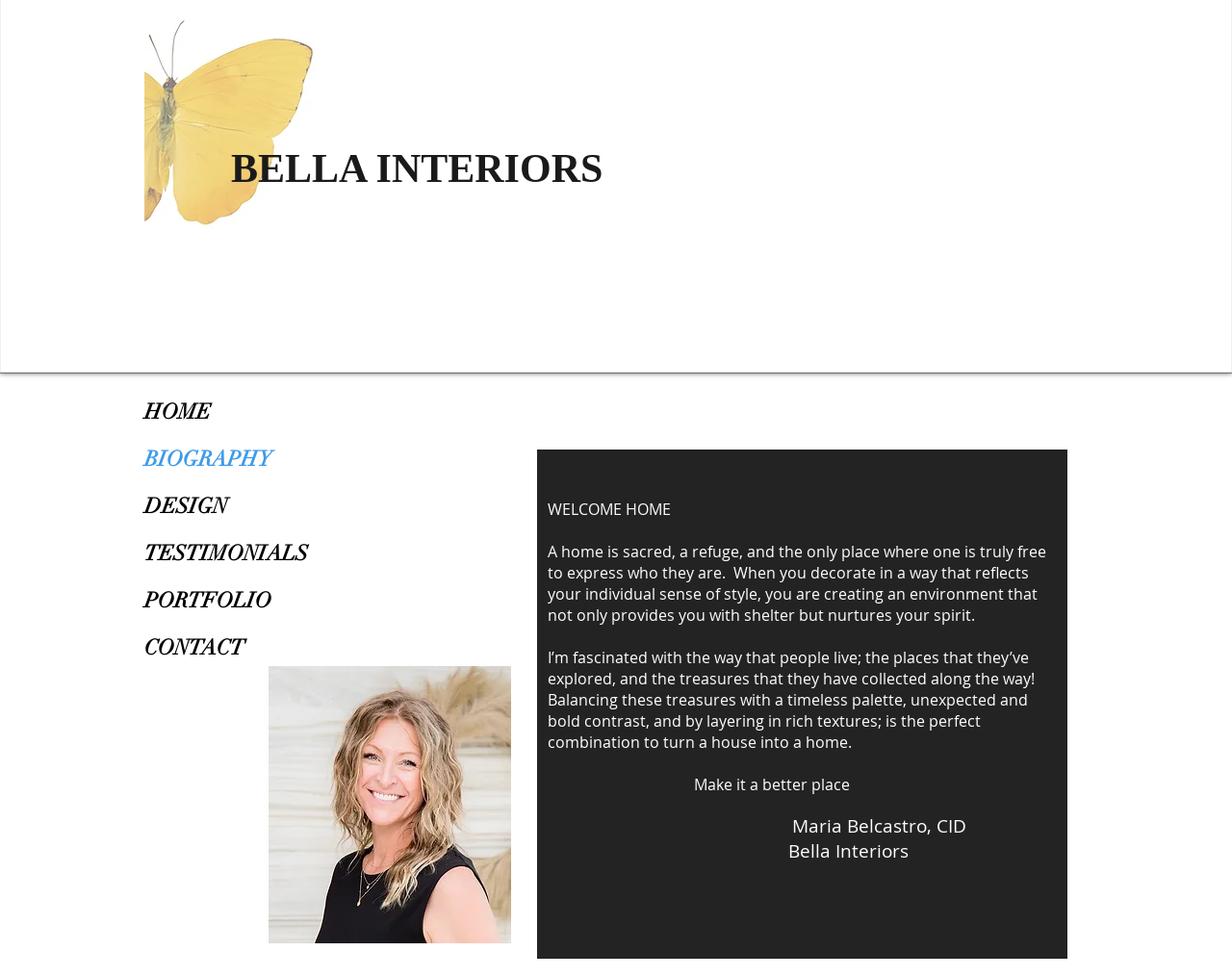Use a single word or phrase to respond to the question:
What is the name of the company?

Bella Interiors